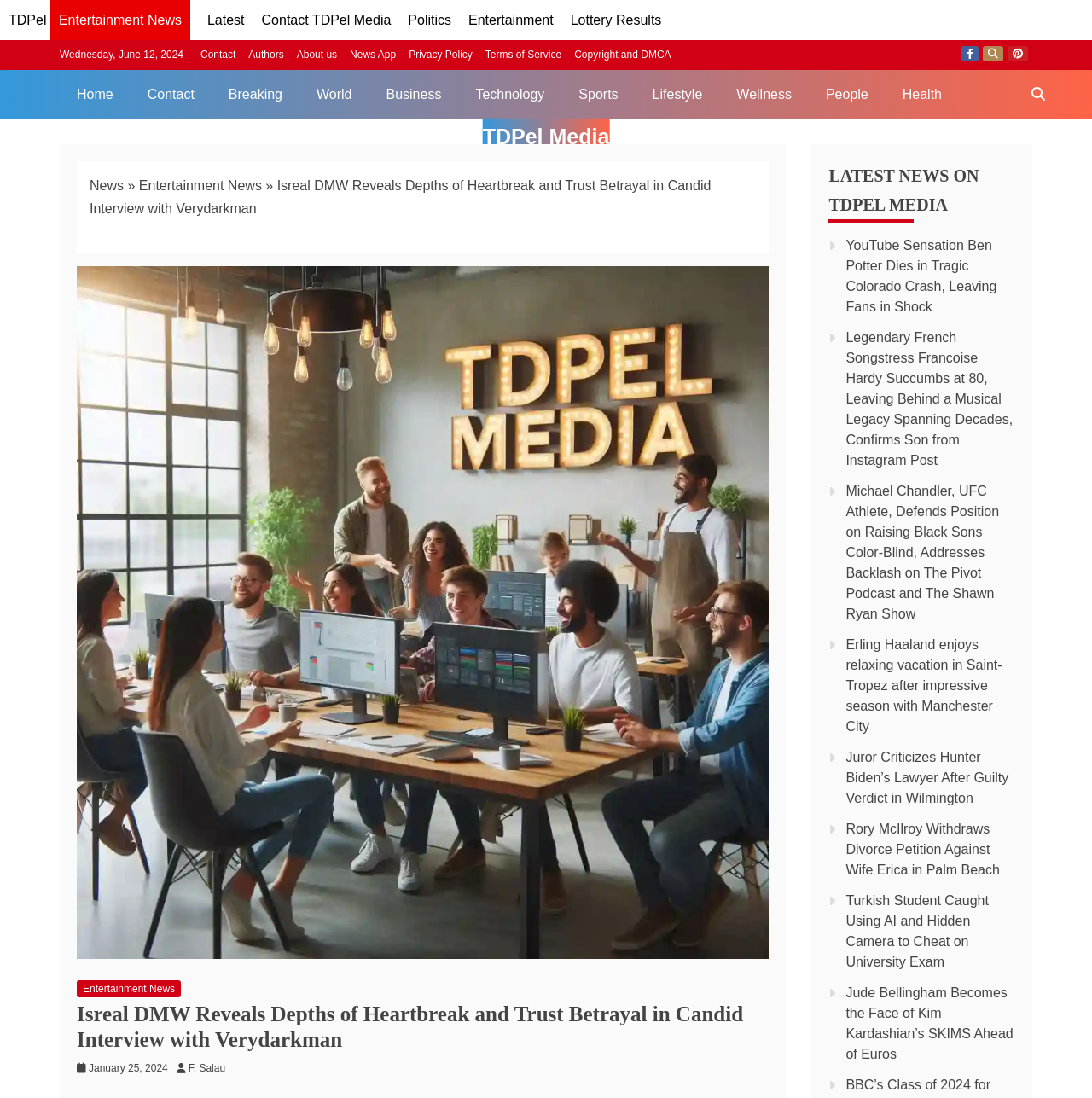Determine the bounding box coordinates of the UI element that matches the following description: "Entertainment". The coordinates should be four float numbers between 0 and 1 in the format [left, top, right, bottom].

[0.429, 0.012, 0.507, 0.025]